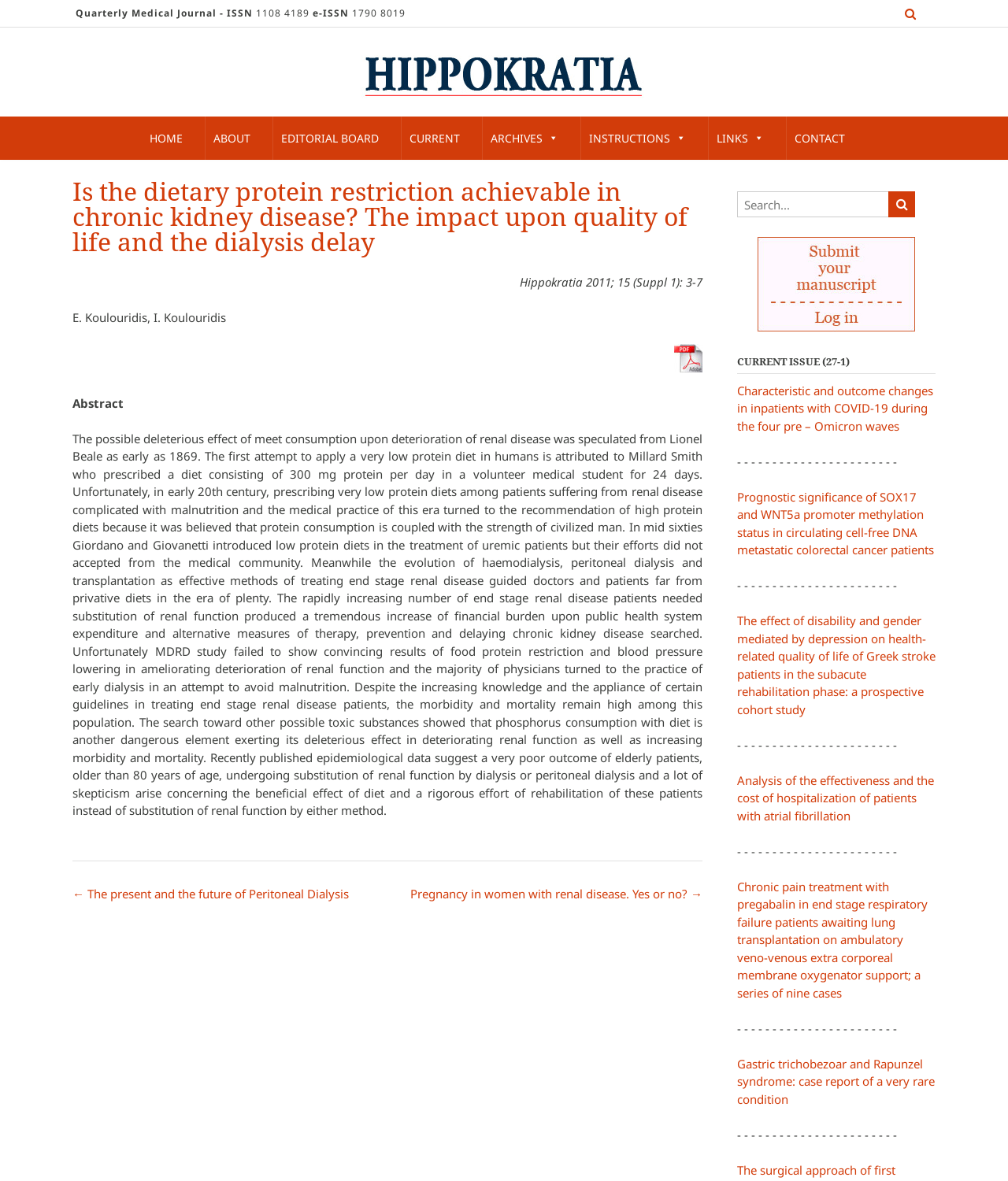Provide a brief response to the question below using a single word or phrase: 
How many articles are listed in the 'CURRENT ISSUE' section?

6